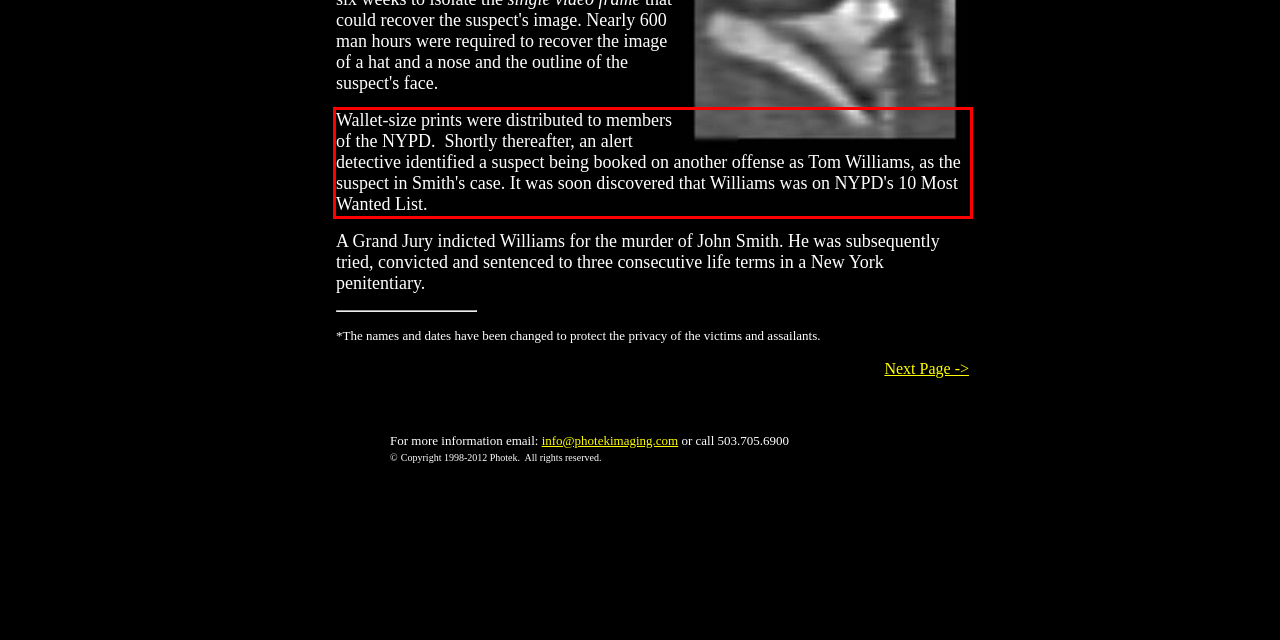You have a screenshot of a webpage with a red bounding box. Identify and extract the text content located inside the red bounding box.

Wallet-size prints were distributed to members of the NYPD. Shortly thereafter, an alert detective identified a suspect being booked on another offense as Tom Williams, as the suspect in Smith's case. It was soon discovered that Williams was on NYPD's 10 Most Wanted List.